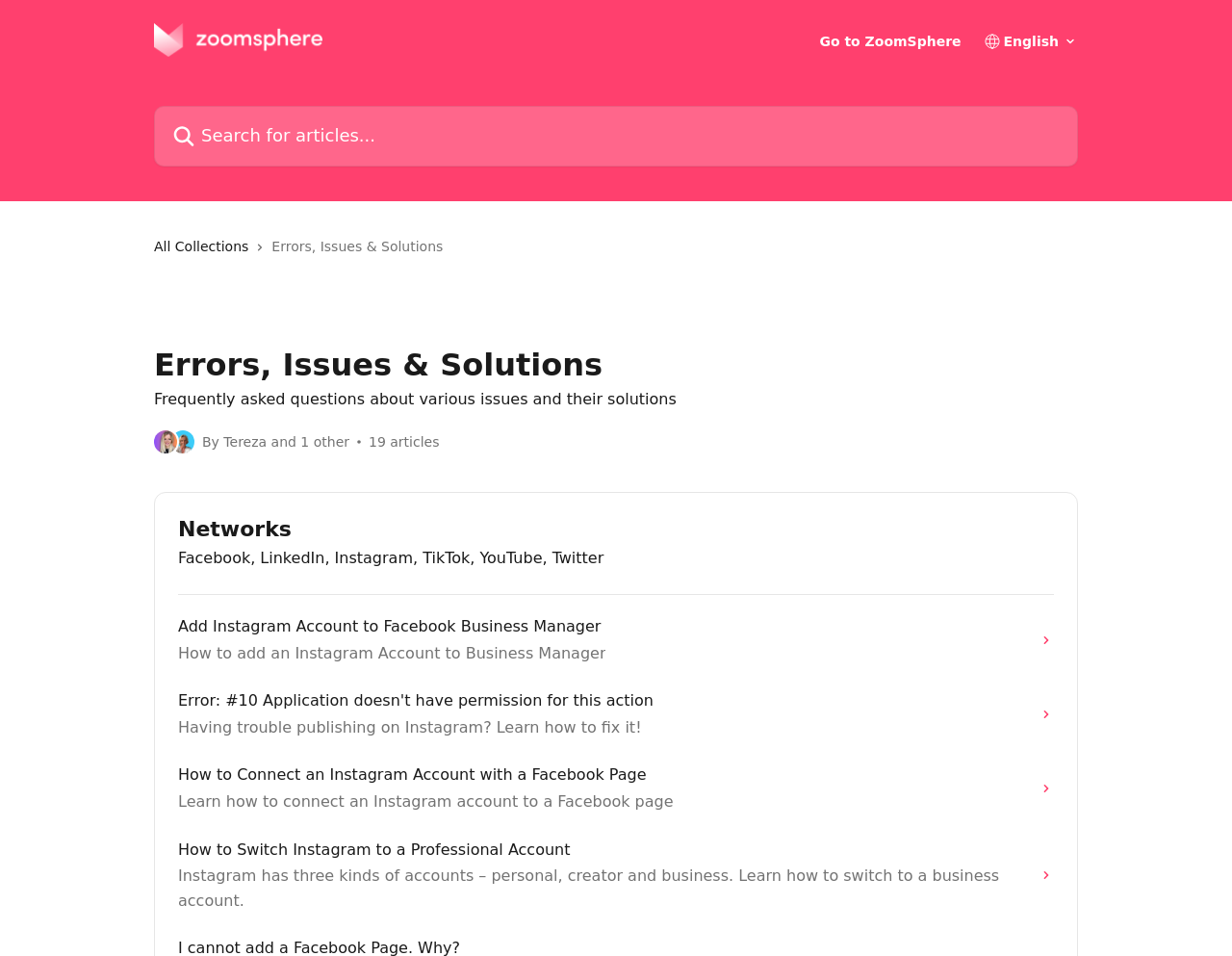Provide the bounding box coordinates of the section that needs to be clicked to accomplish the following instruction: "Go to ZoomSphere."

[0.665, 0.036, 0.78, 0.05]